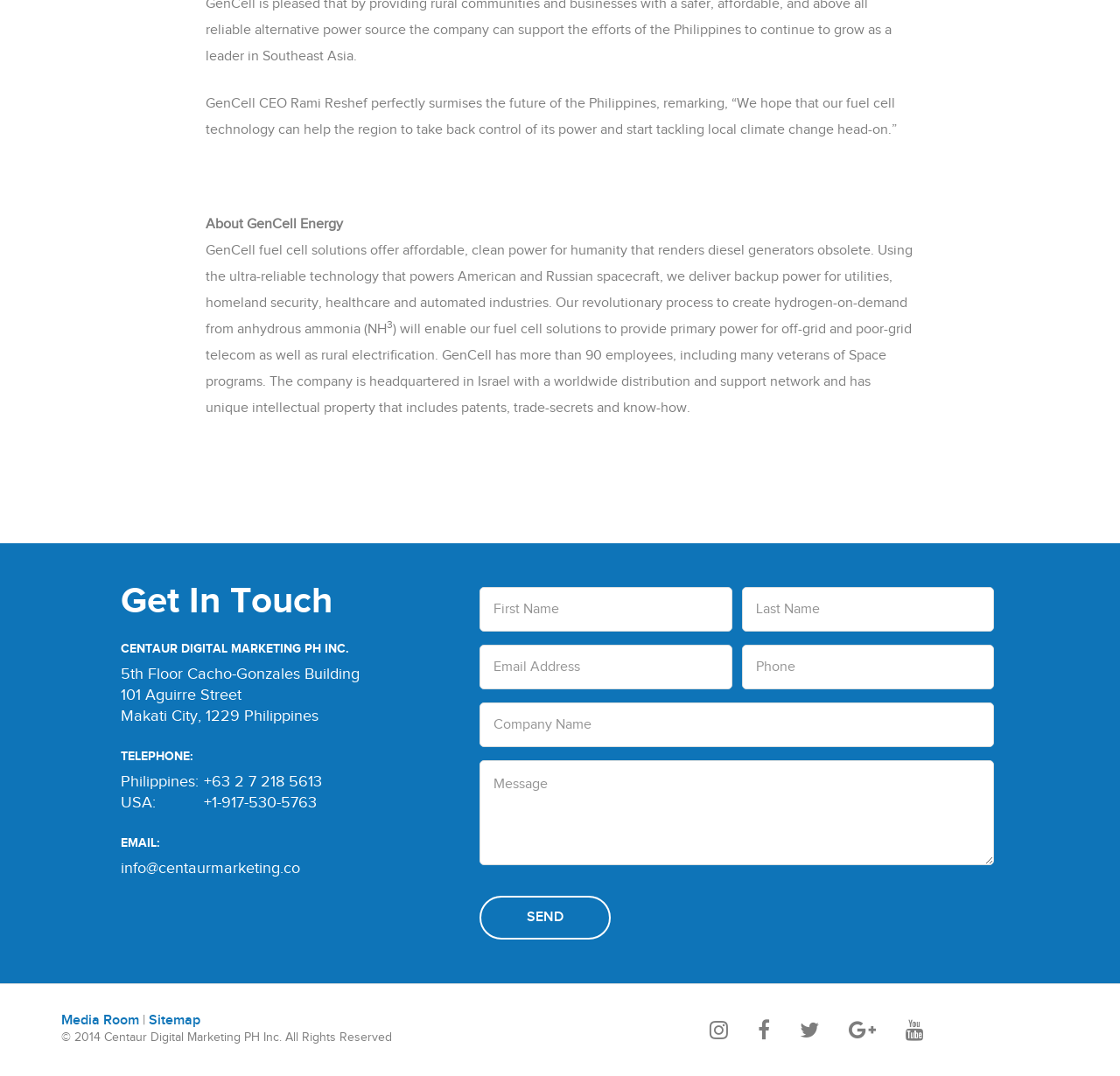Please specify the bounding box coordinates of the area that should be clicked to accomplish the following instruction: "Enter your First Name". The coordinates should consist of four float numbers between 0 and 1, i.e., [left, top, right, bottom].

[0.428, 0.546, 0.654, 0.587]